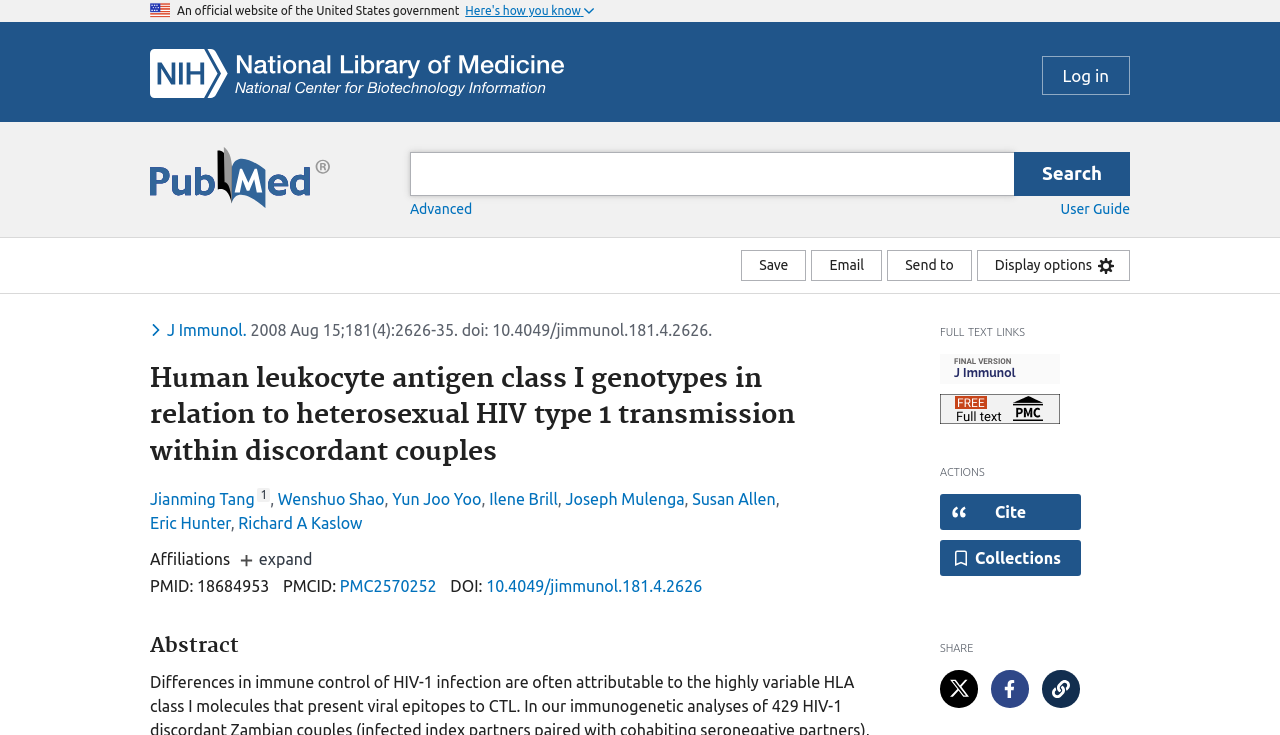Identify the bounding box for the UI element described as: "Susan Allen". Ensure the coordinates are four float numbers between 0 and 1, formatted as [left, top, right, bottom].

[0.541, 0.667, 0.606, 0.691]